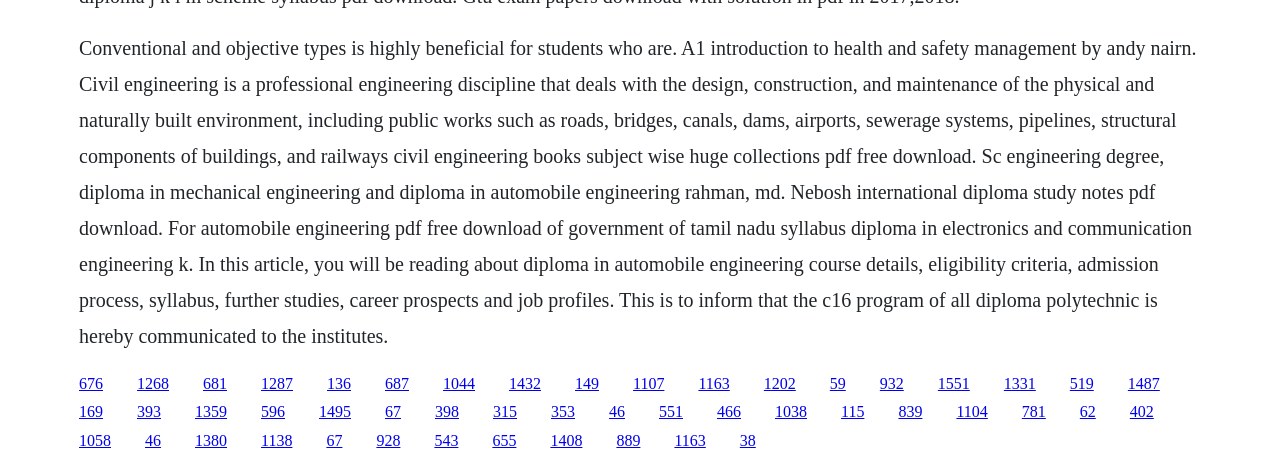Locate the coordinates of the bounding box for the clickable region that fulfills this instruction: "View the article about introduction to health and safety management".

[0.062, 0.079, 0.935, 0.747]